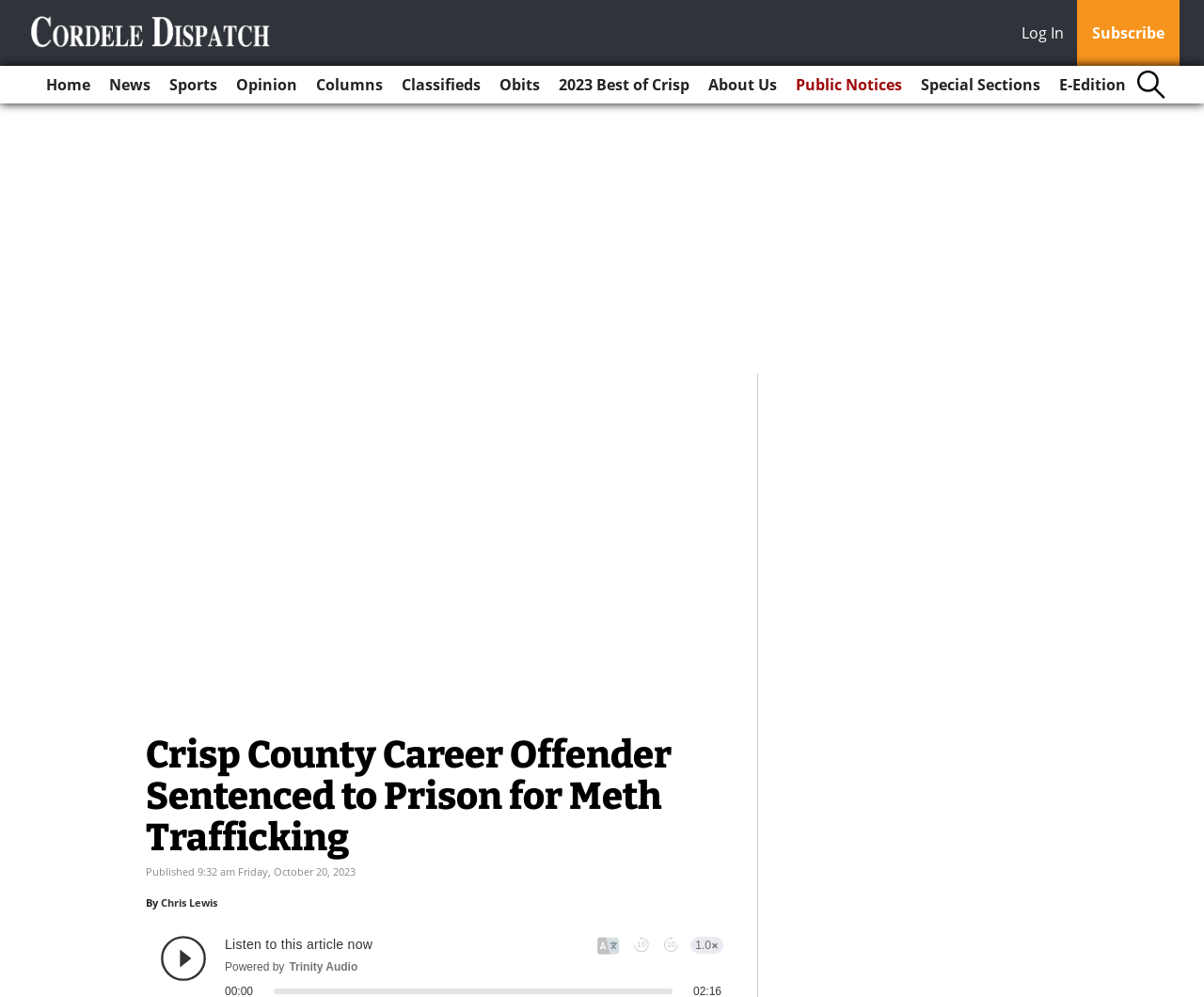Find the bounding box coordinates for the HTML element described in this sentence: "Obits". Provide the coordinates as four float numbers between 0 and 1, in the format [left, top, right, bottom].

[0.409, 0.066, 0.455, 0.104]